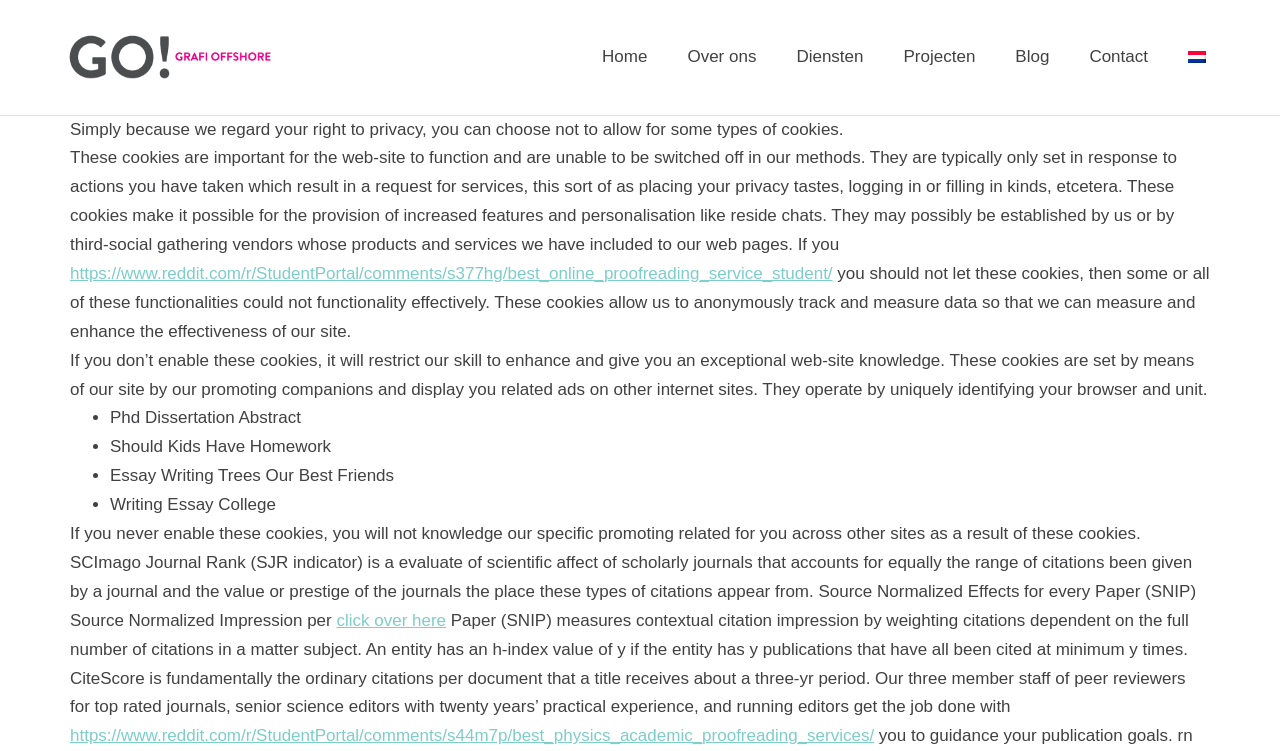Find the bounding box coordinates for the area that must be clicked to perform this action: "Click the link to Reddit".

[0.055, 0.352, 0.65, 0.377]